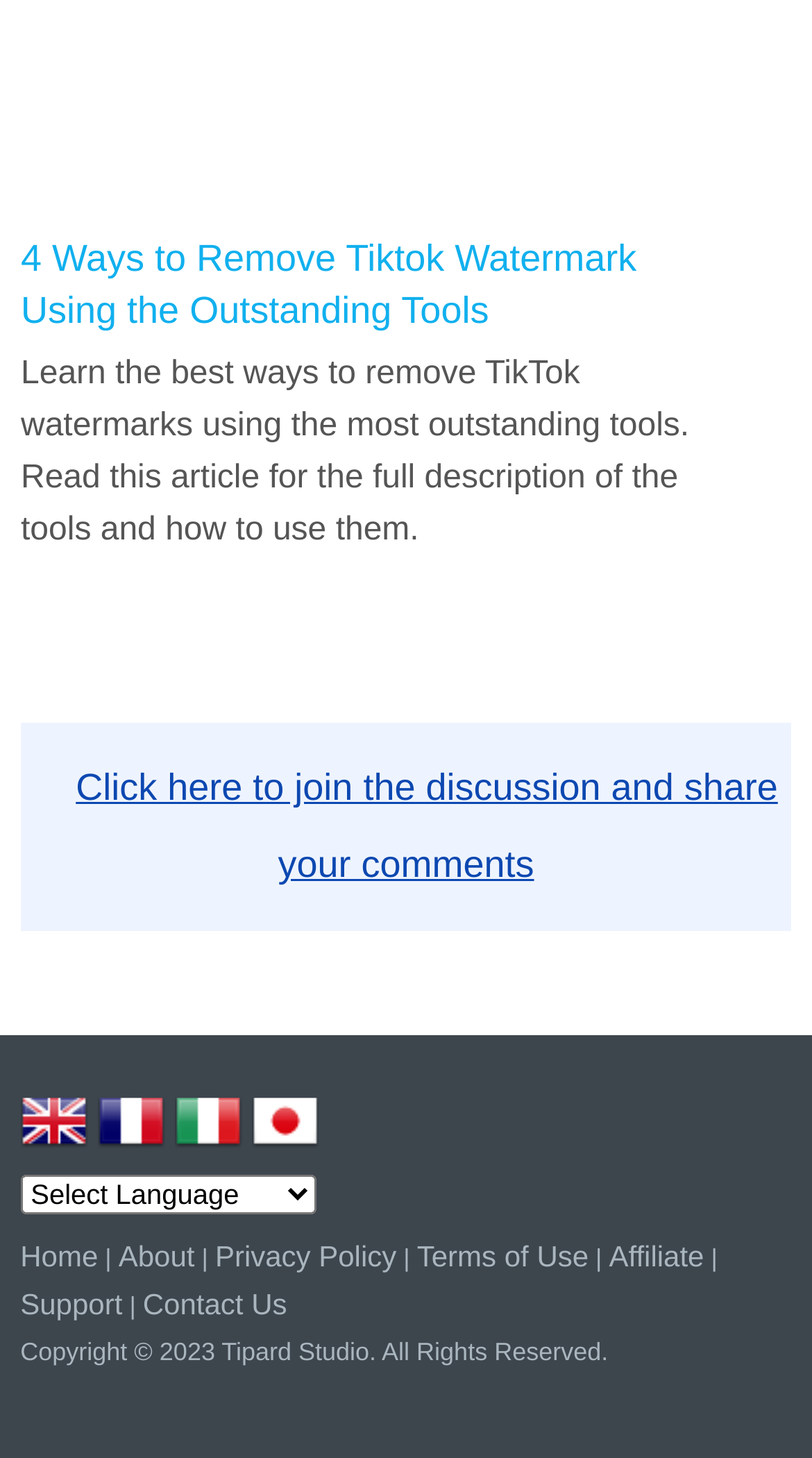What is the purpose of the link 'Click here to join the discussion and share your comments'?
Give a one-word or short-phrase answer derived from the screenshot.

To join a discussion